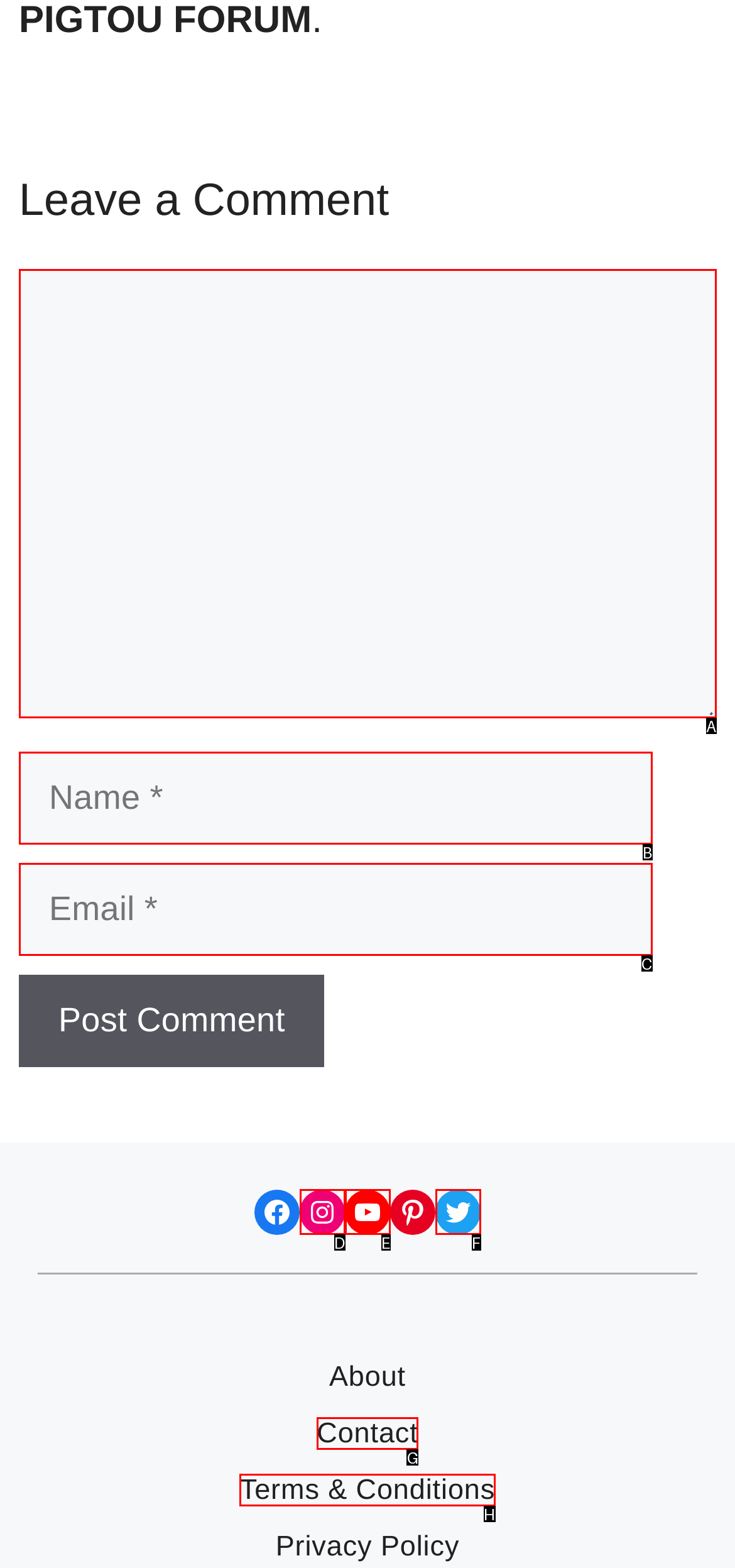Identify the bounding box that corresponds to: parent_node: Comment name="email" placeholder="Email *"
Respond with the letter of the correct option from the provided choices.

C